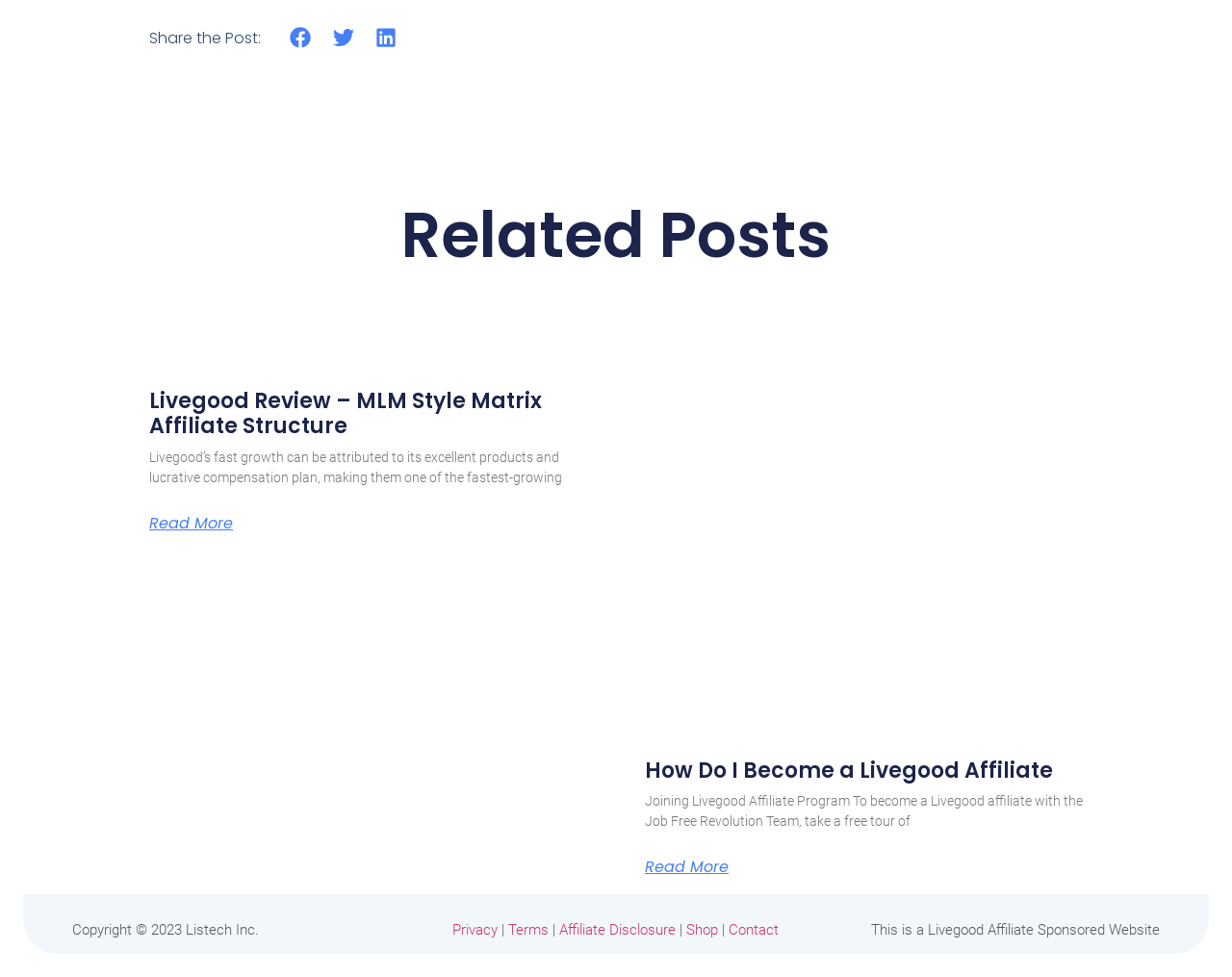Please reply to the following question with a single word or a short phrase:
What is the copyright year of the website?

2023